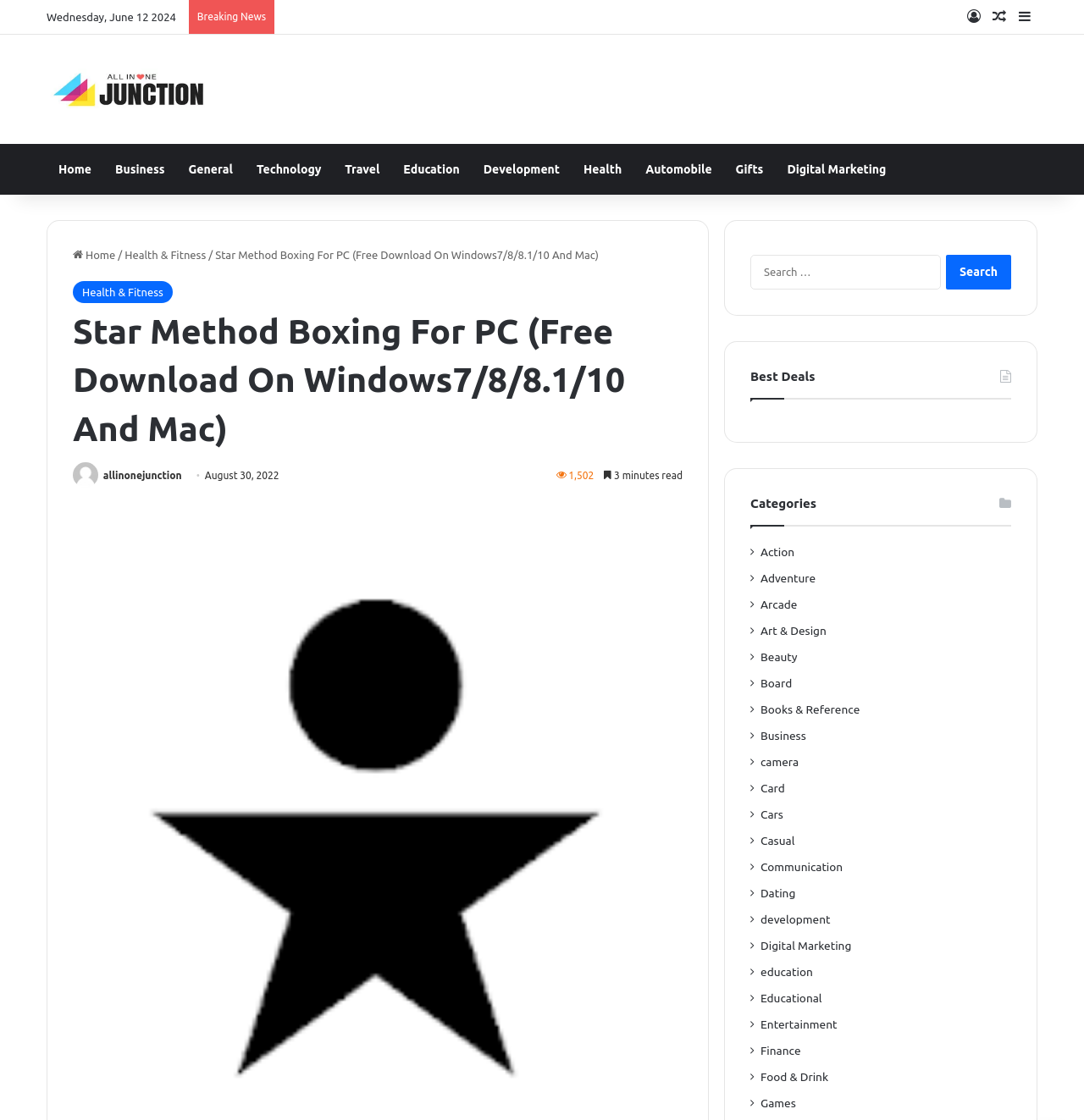Examine the image and give a thorough answer to the following question:
What is the date of the article?

I found the date of the article by looking at the static text element that says 'August 30, 2022' which is located below the title of the article.